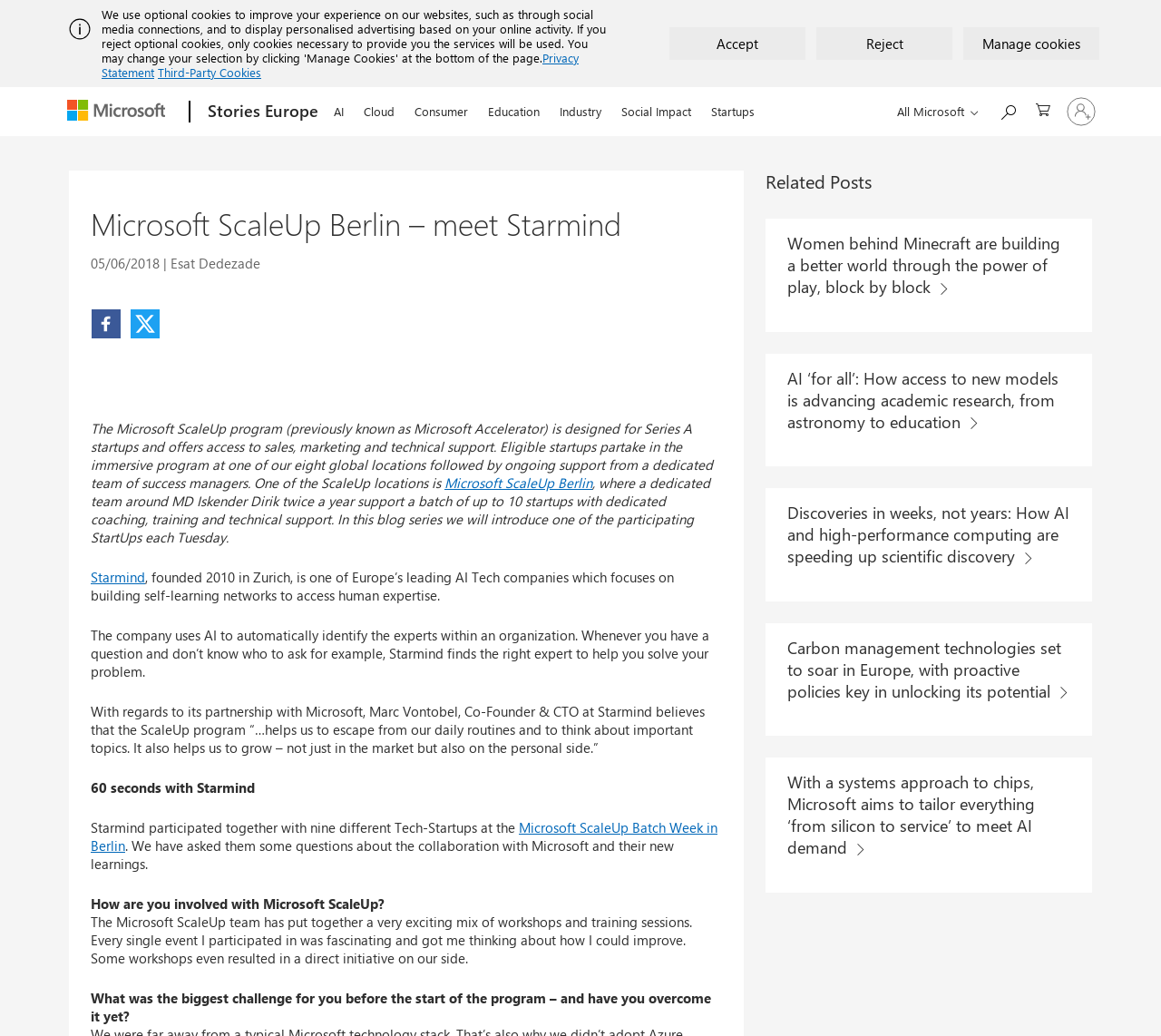Answer this question in one word or a short phrase: What is the name of the company that uses AI to automatically identify experts within an organization?

Starmind